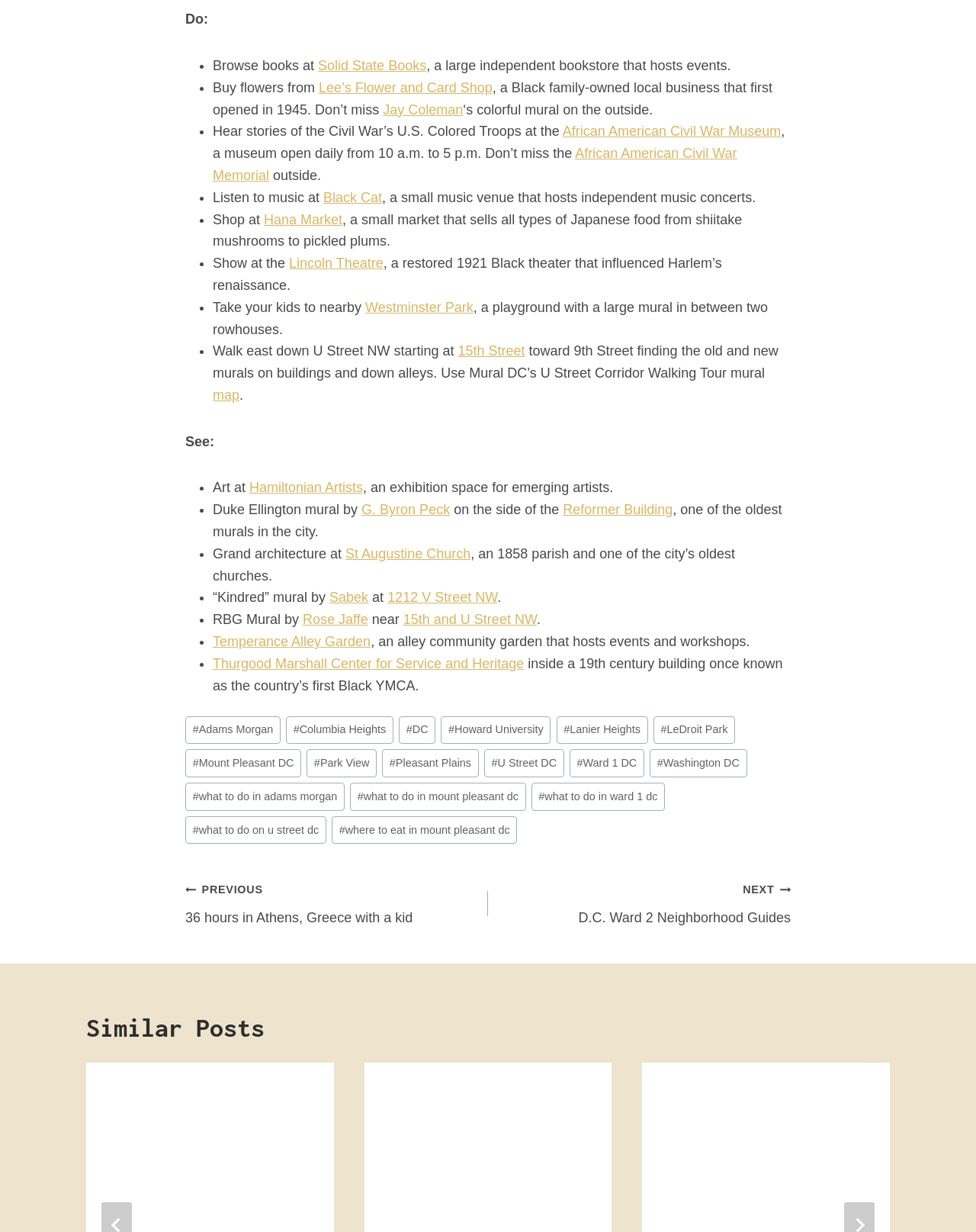Please specify the coordinates of the bounding box for the element that should be clicked to carry out this instruction: "Walk east down U Street NW starting at 15th Street". The coordinates must be four float numbers between 0 and 1, formatted as [left, top, right, bottom].

[0.469, 0.279, 0.538, 0.291]